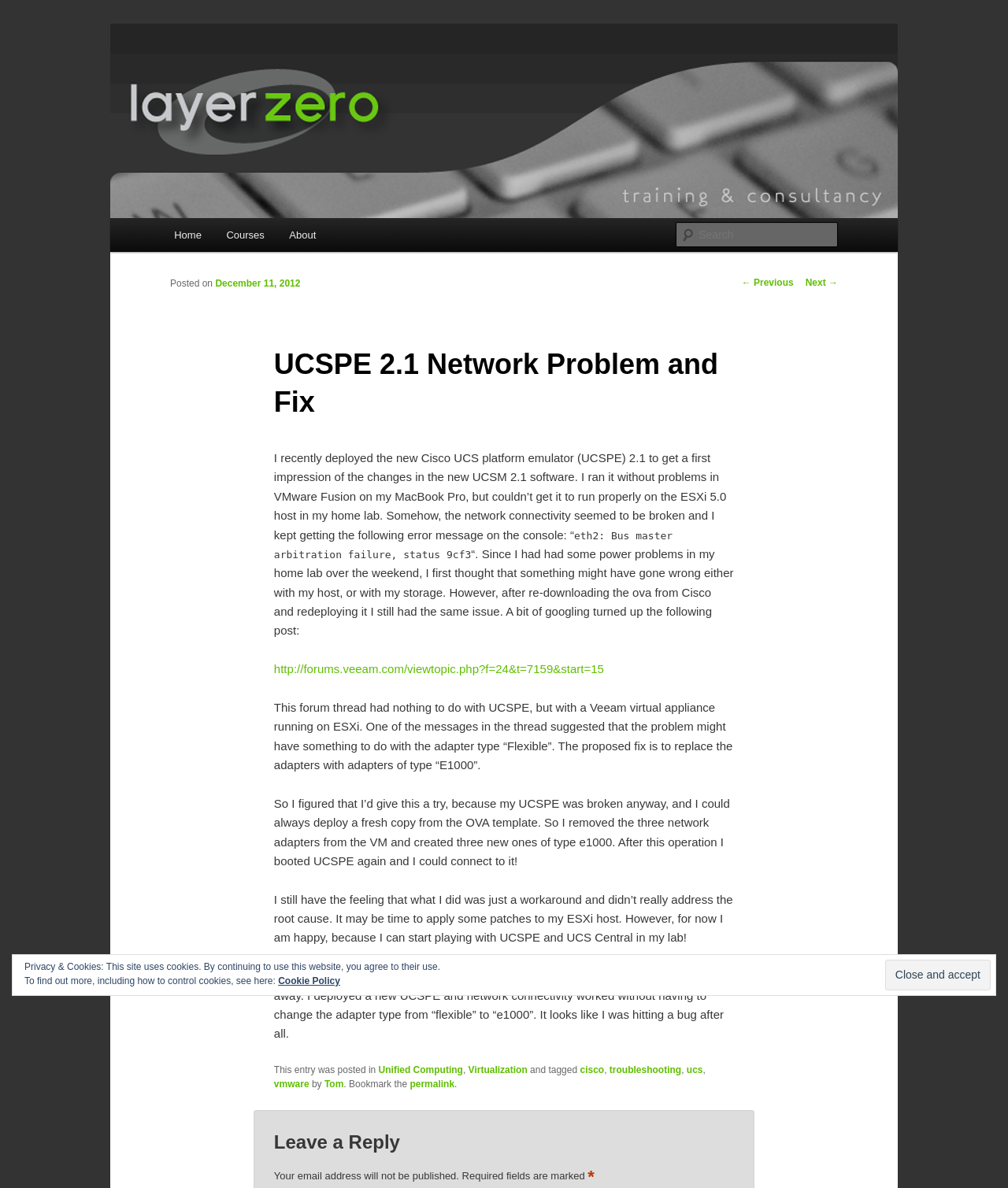Determine the bounding box coordinates of the region that needs to be clicked to achieve the task: "Leave a reply".

[0.272, 0.951, 0.728, 0.972]